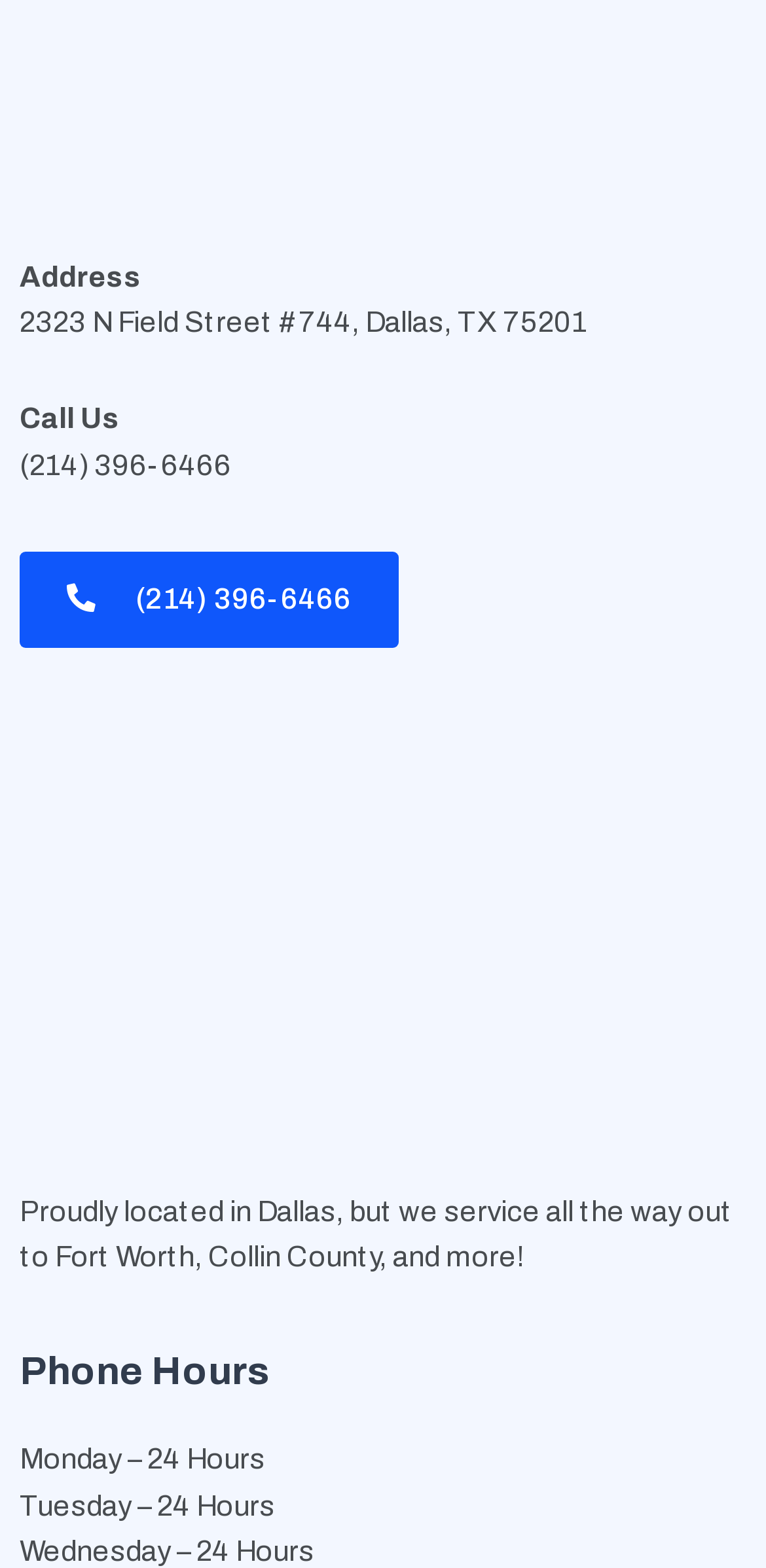What is the company's location on Google Maps?
Could you give a comprehensive explanation in response to this question?

The company's location on Google Maps can be inferred from the image and link provided in the top section of the webpage. The image is labeled as 'Google Maps location' and the link text is also 'Google Maps location', suggesting that it leads to the company's location on Google Maps, which is in Dallas.